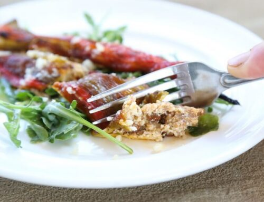Using the details from the image, please elaborate on the following question: What type of greens is used in the dish?

The caption specifically mentions that the vibrant colors of the roasted peppers contrast beautifully with the delicate green arugula, indicating that arugula is the type of greens used in the dish.